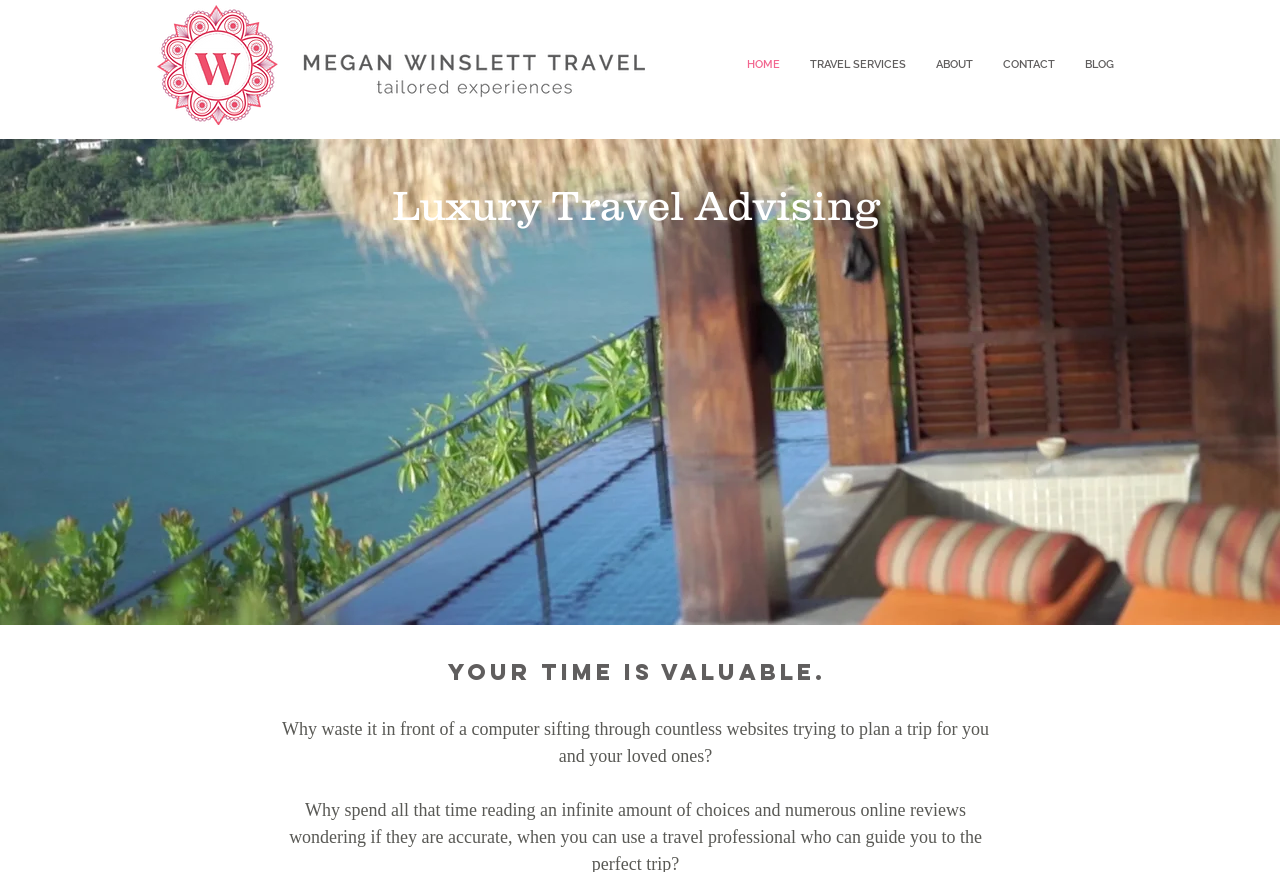Identify and provide the text content of the webpage's primary headline.

Luxury Travel Advising